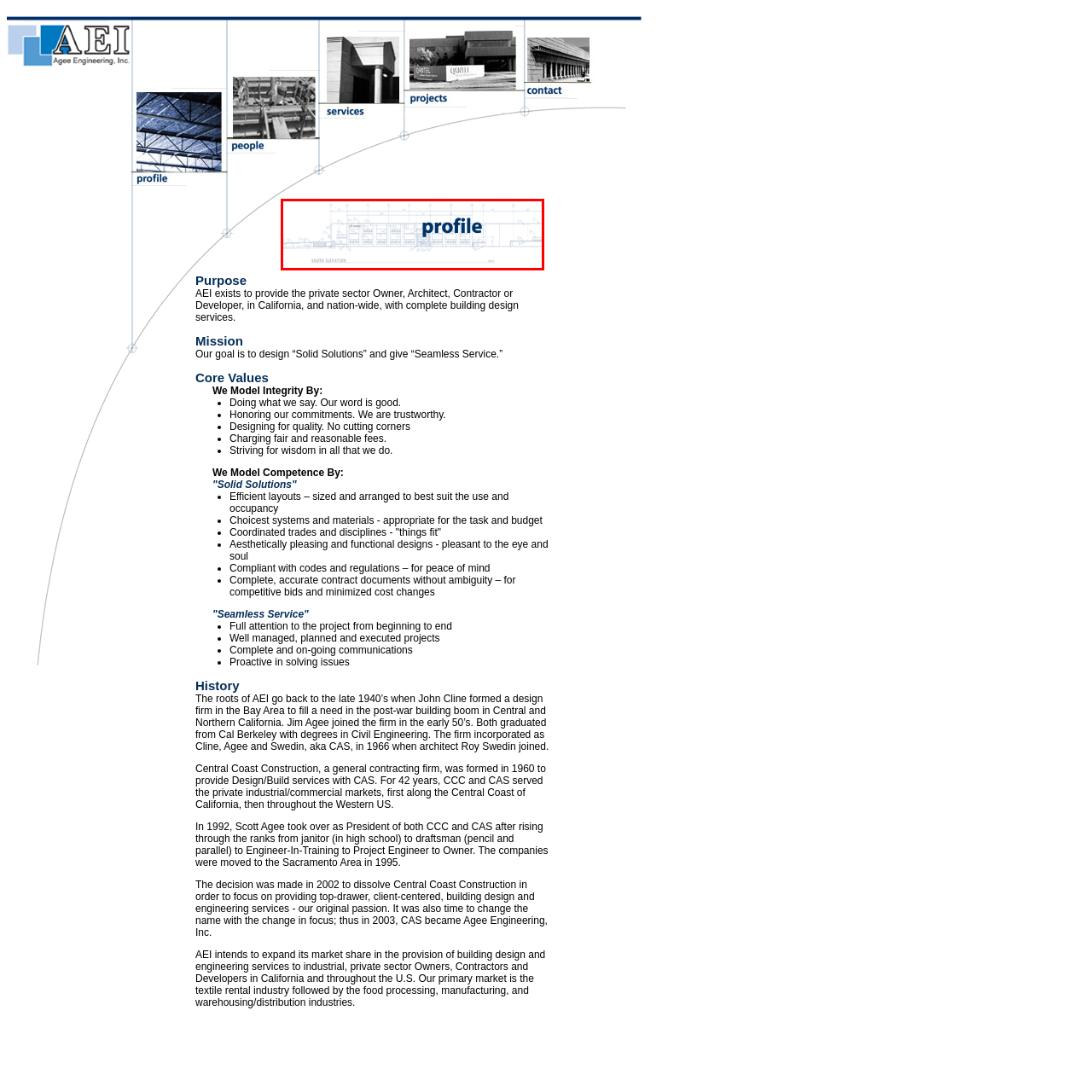Look closely at the image within the red-bordered box and thoroughly answer the question below, using details from the image: What is the focus of the illustration?

The illustration prominently displays the word 'profile' in bold, dark blue lettering, suggesting that the focus of the illustration is on the profile view or outline of a structure.